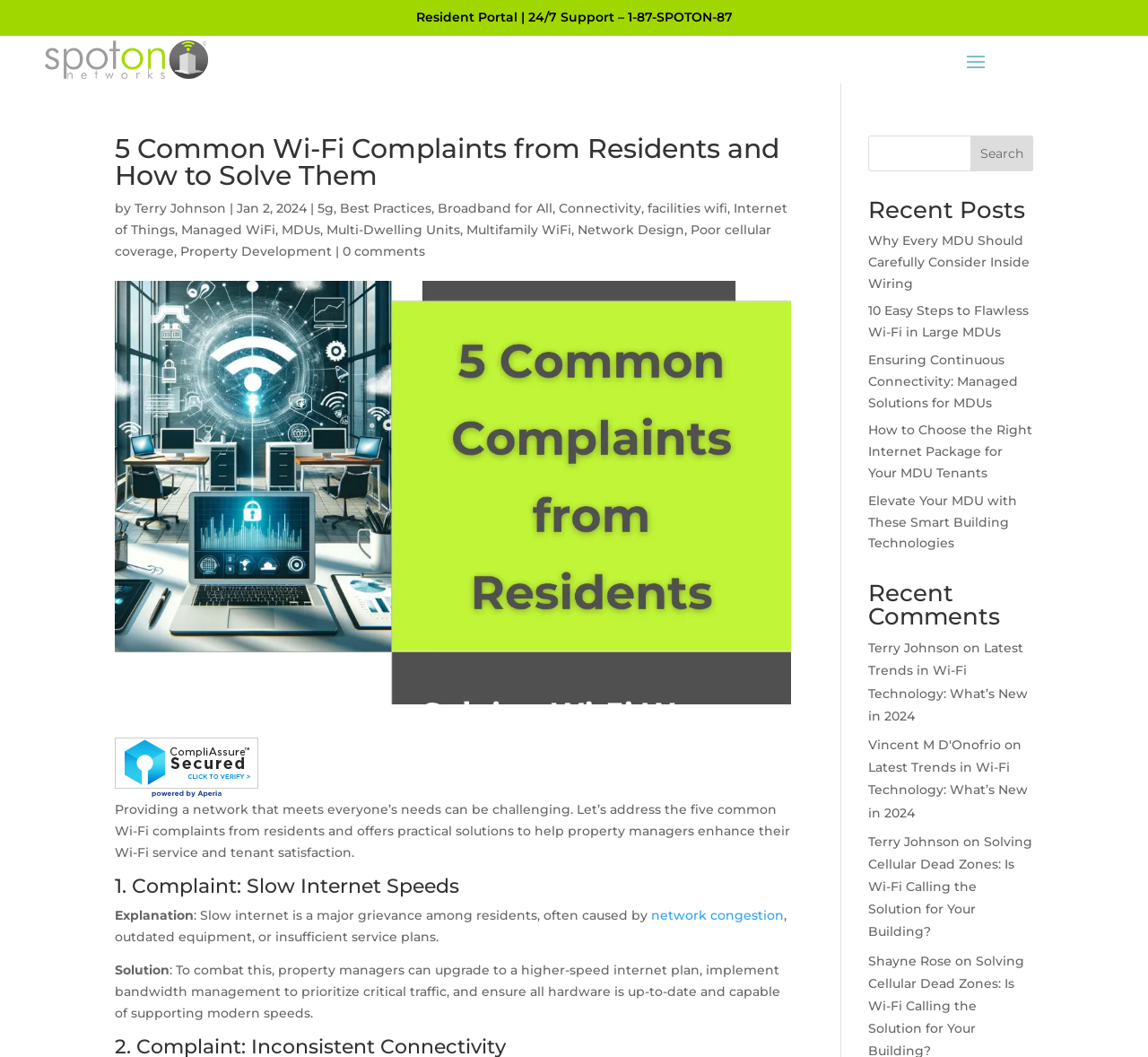From the image, can you give a detailed response to the question below:
Is there a search function on the webpage?

I found a search function on the webpage by looking at the top right corner of the webpage, where there is a search box and a 'Search' button.